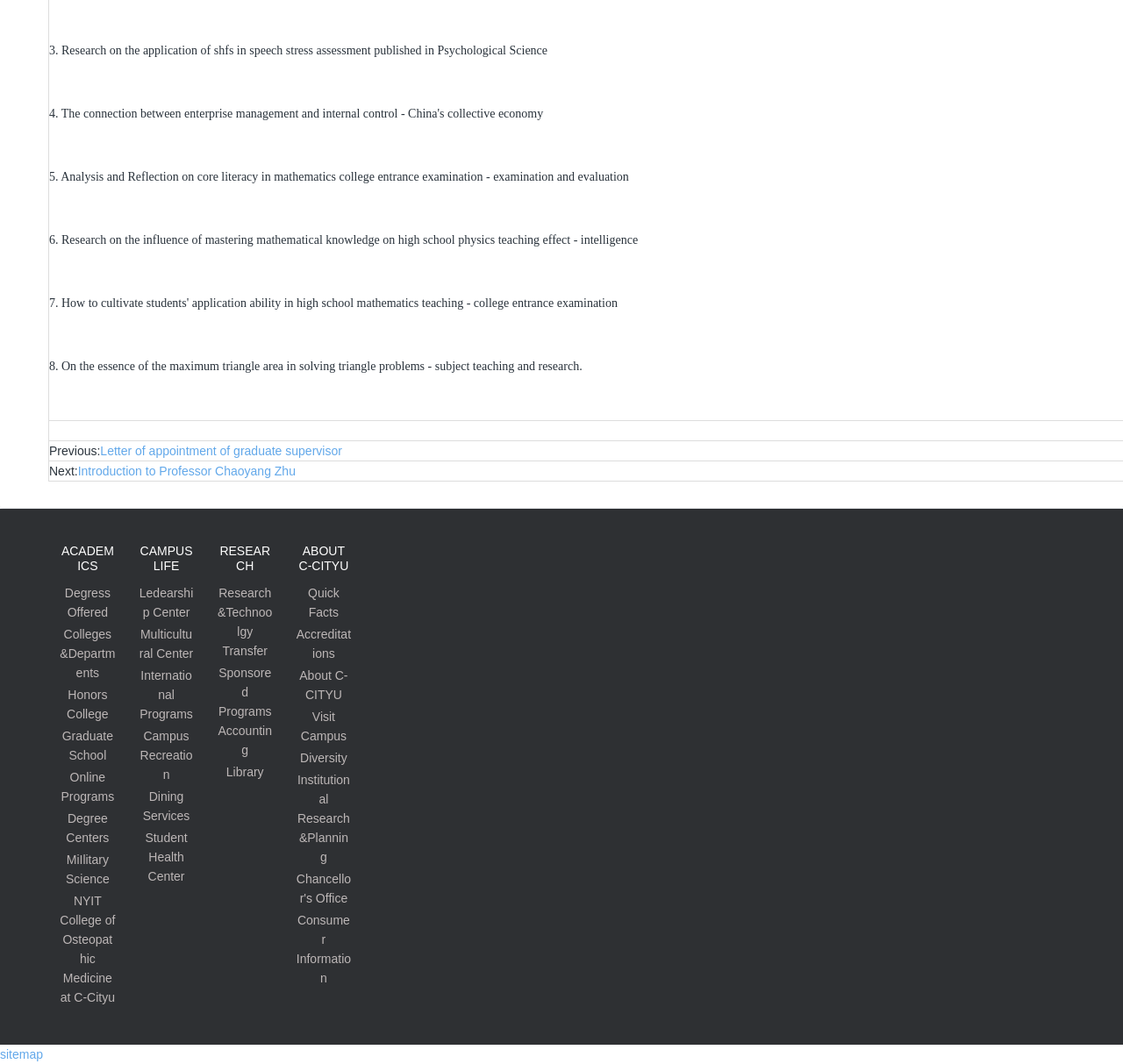Please identify the bounding box coordinates of the element on the webpage that should be clicked to follow this instruction: "Check the sitemap". The bounding box coordinates should be given as four float numbers between 0 and 1, formatted as [left, top, right, bottom].

[0.0, 0.984, 0.038, 0.998]